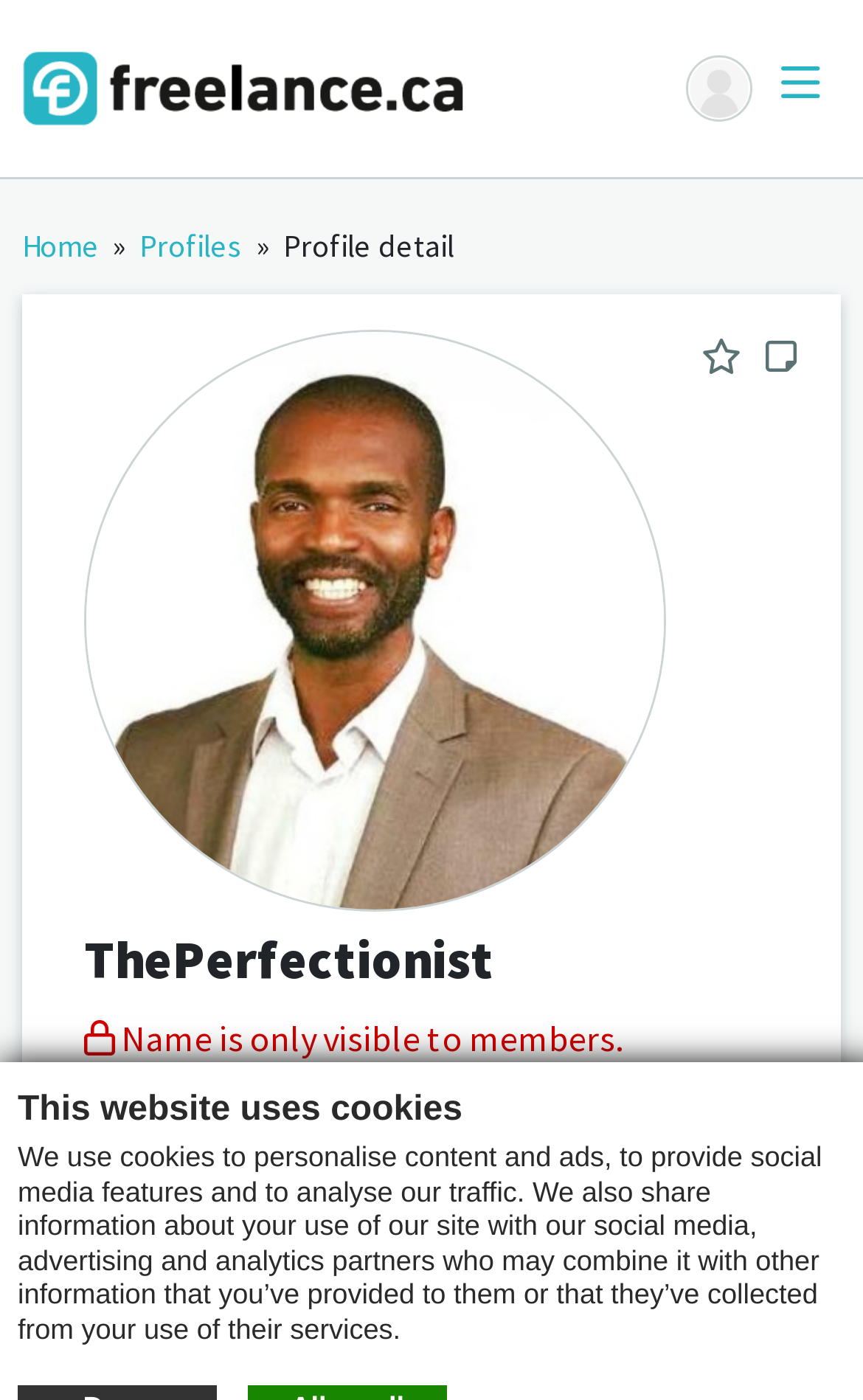Examine the screenshot and answer the question in as much detail as possible: What is the name of the freelancer?

I looked for the name of the freelancer on the webpage, but it is not visible. The text 'Name is only visible to members.' suggests that the name is only available to members, and I do not have access to that information.